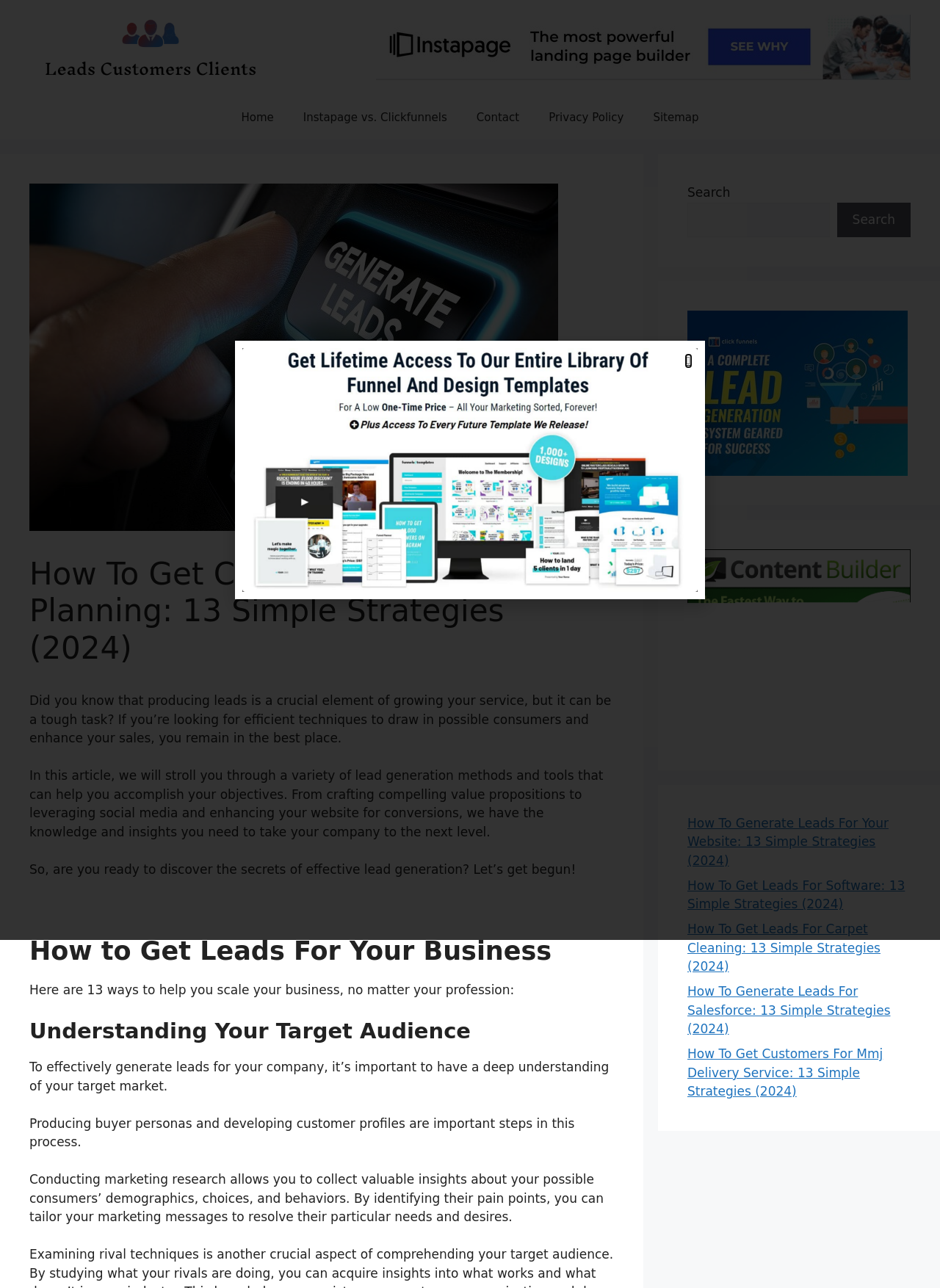Use a single word or phrase to answer the question: 
How many strategies are provided for getting clients?

13